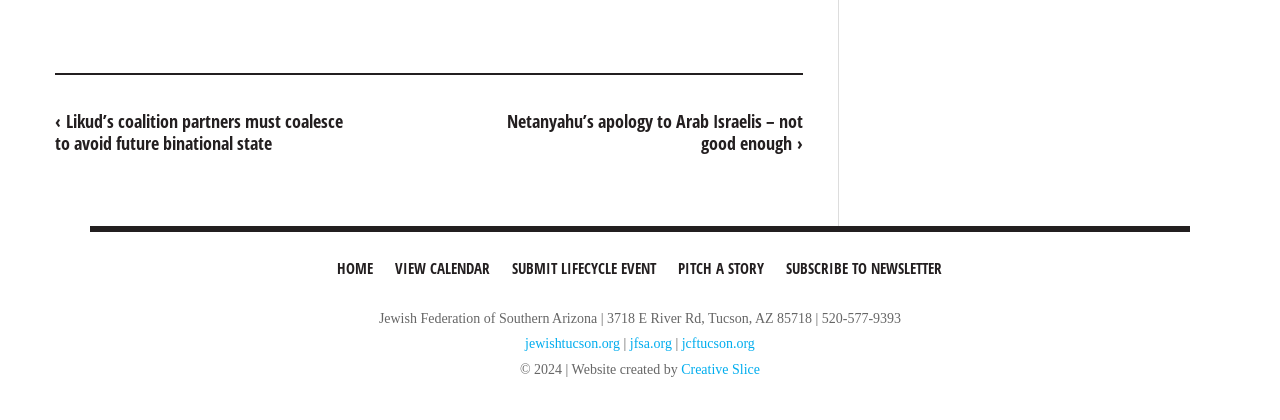Respond to the following query with just one word or a short phrase: 
What is the website of the Jewish Federation of Southern Arizona?

jfsa.org